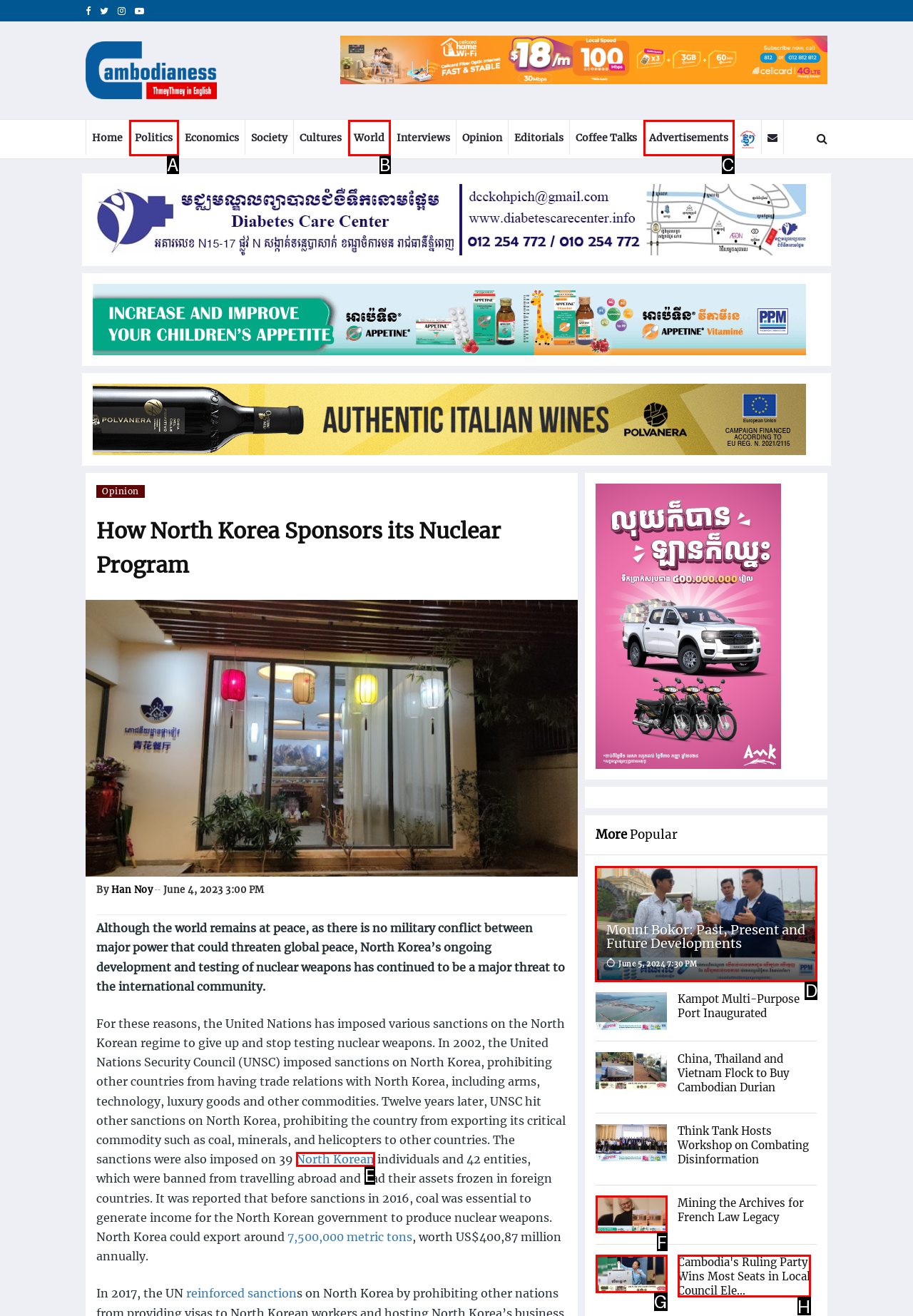For the instruction: Click the link to read about Mount Bokor's developments, which HTML element should be clicked?
Respond with the letter of the appropriate option from the choices given.

D